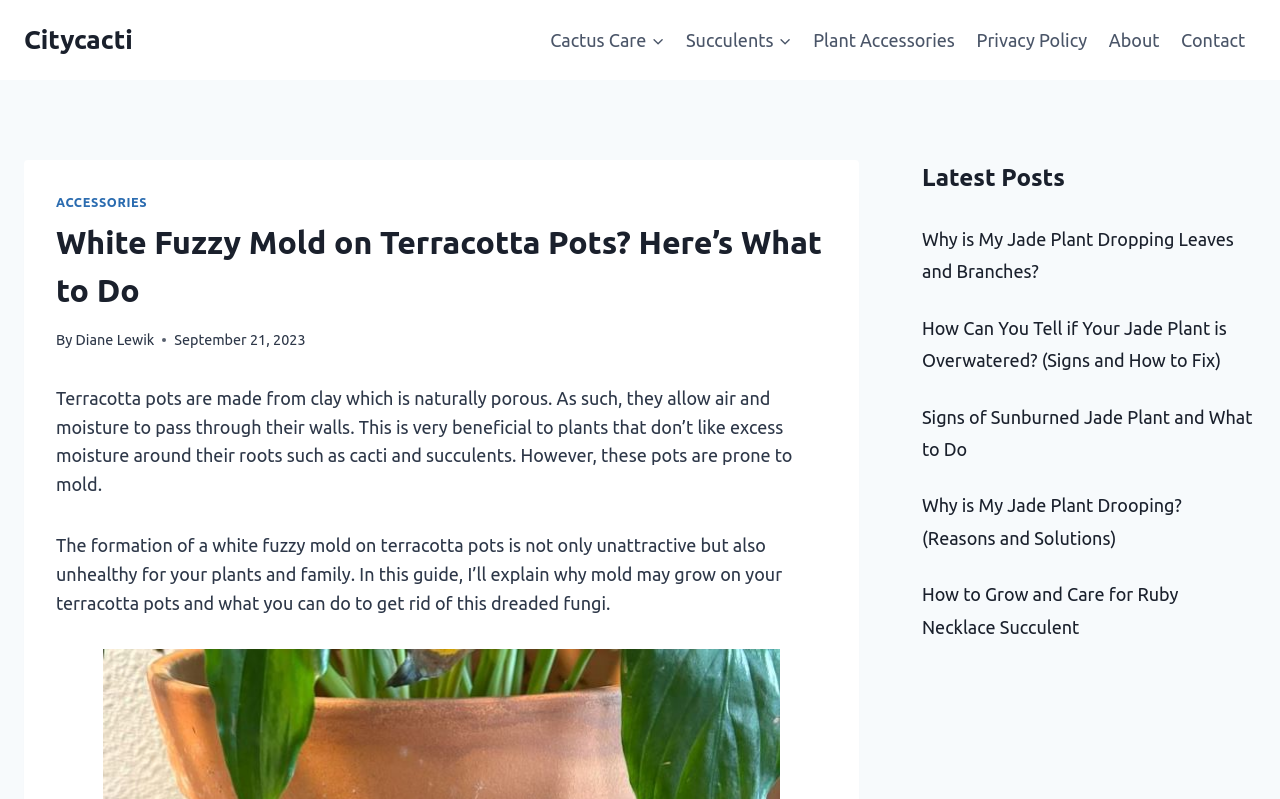Determine the coordinates of the bounding box that should be clicked to complete the instruction: "Read the article by Diane Lewik". The coordinates should be represented by four float numbers between 0 and 1: [left, top, right, bottom].

[0.059, 0.415, 0.121, 0.435]